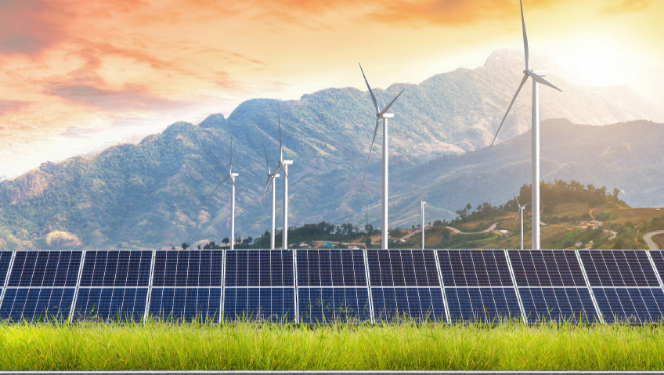Illustrate the image with a detailed caption.

The image showcases a harmonious blend of solar and wind energy technologies in a picturesque landscape. In the foreground, expansive solar panels capture sunlight, reflecting a bright sheen against the backdrop of lush green grass. Behind the solar array, multiple wind turbines gracefully spin in the gentle breeze, towering against a stunning backdrop of rolling mountains. The sky above transitions from warm oranges to serene blues, hinting at the close of day. This scene epitomizes the shift towards renewable energy sources, symbolizing a sustainable and eco-friendly future for our planet. Such integrations of solar and wind power are pivotal in industries like energy and agriculture, reinforcing the commitment to a greener world.